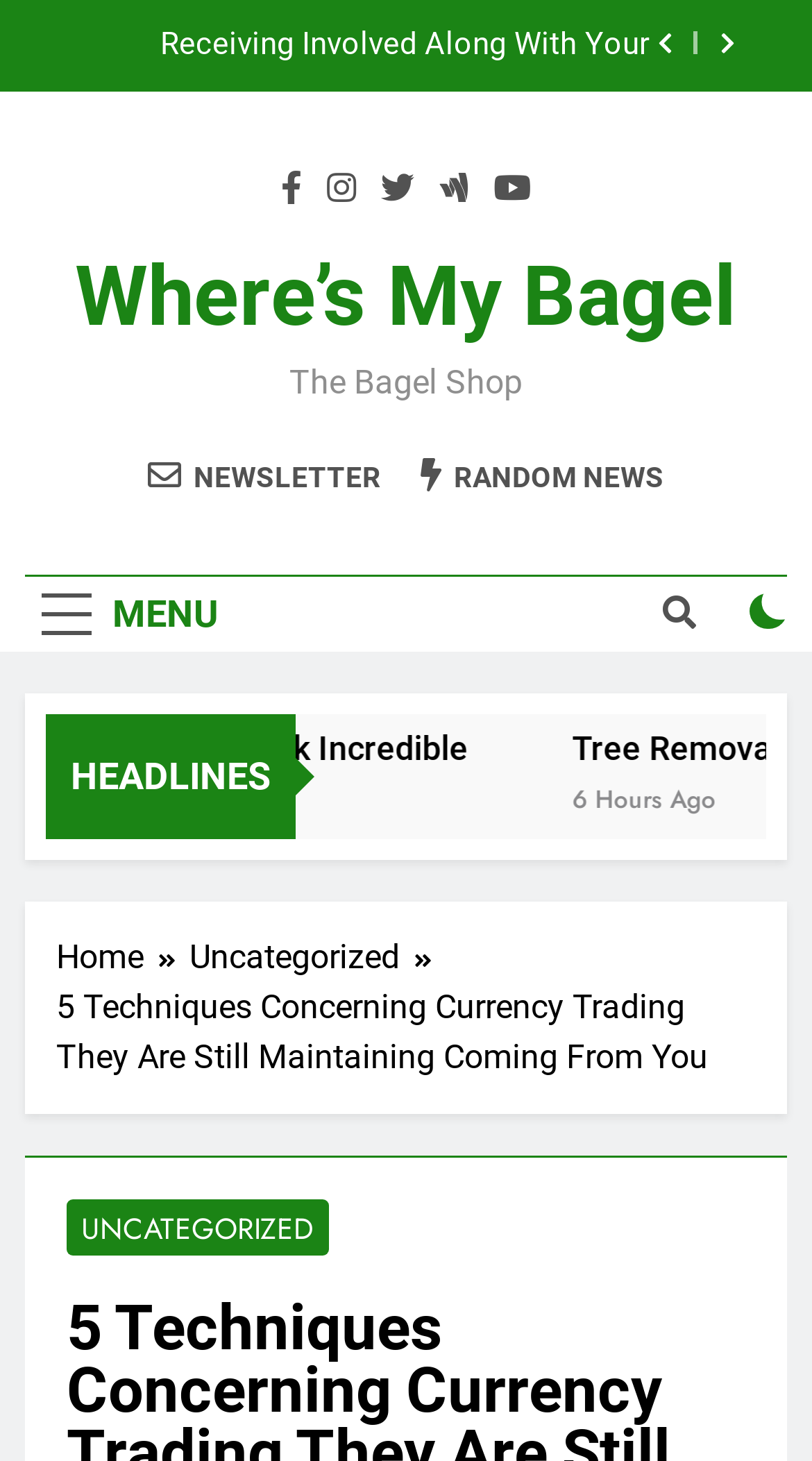Use a single word or phrase to answer the question:
What is the name of the shop?

The Bagel Shop